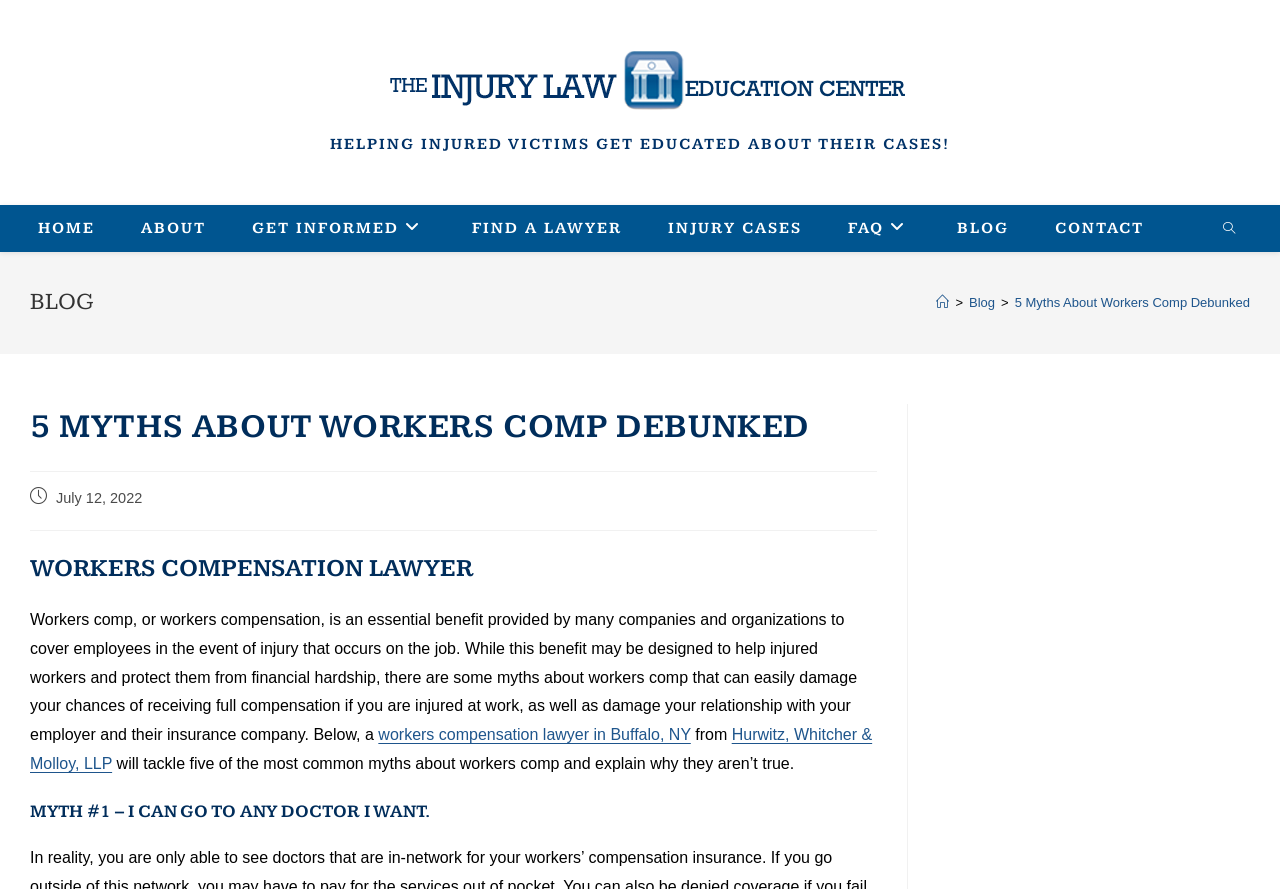Illustrate the webpage's structure and main components comprehensively.

The webpage is about workers' compensation and features an article titled "5 Myths About Workers Comp Debunked". At the top, there is a logo of "The Injury Law Education Center" with a link to the center's homepage. Below the logo, a heading reads "HELPING INJURED VICTIMS GET EDUCATED ABOUT THEIR CASES!".

The main navigation menu is located at the top-right corner, with links to "HOME", "ABOUT", "GET INFORMED", "FIND A LAWYER", "INJURY CASES", "FAQ", "BLOG", and "CONTACT". A search bar is also present in this area.

The main content of the page is divided into sections. The first section has a heading "5 MYTHS ABOUT WORKERS COMP DEBUNKED" and a subheading "WORKERS COMPENSATION LAWYER". The article begins with a brief introduction to workers' compensation, explaining its purpose and benefits. It then proceeds to debunk five common myths about workers' compensation, with each myth having its own heading, such as "MYTH #1 – I CAN GO TO ANY DOCTOR I WANT".

Throughout the article, there are links to related resources, including a link to a workers' compensation lawyer in Buffalo, NY, and a law firm's website. The article also features a breadcrumb navigation at the top, showing the path "Home > Blog > 5 Myths About Workers Comp Debunked".